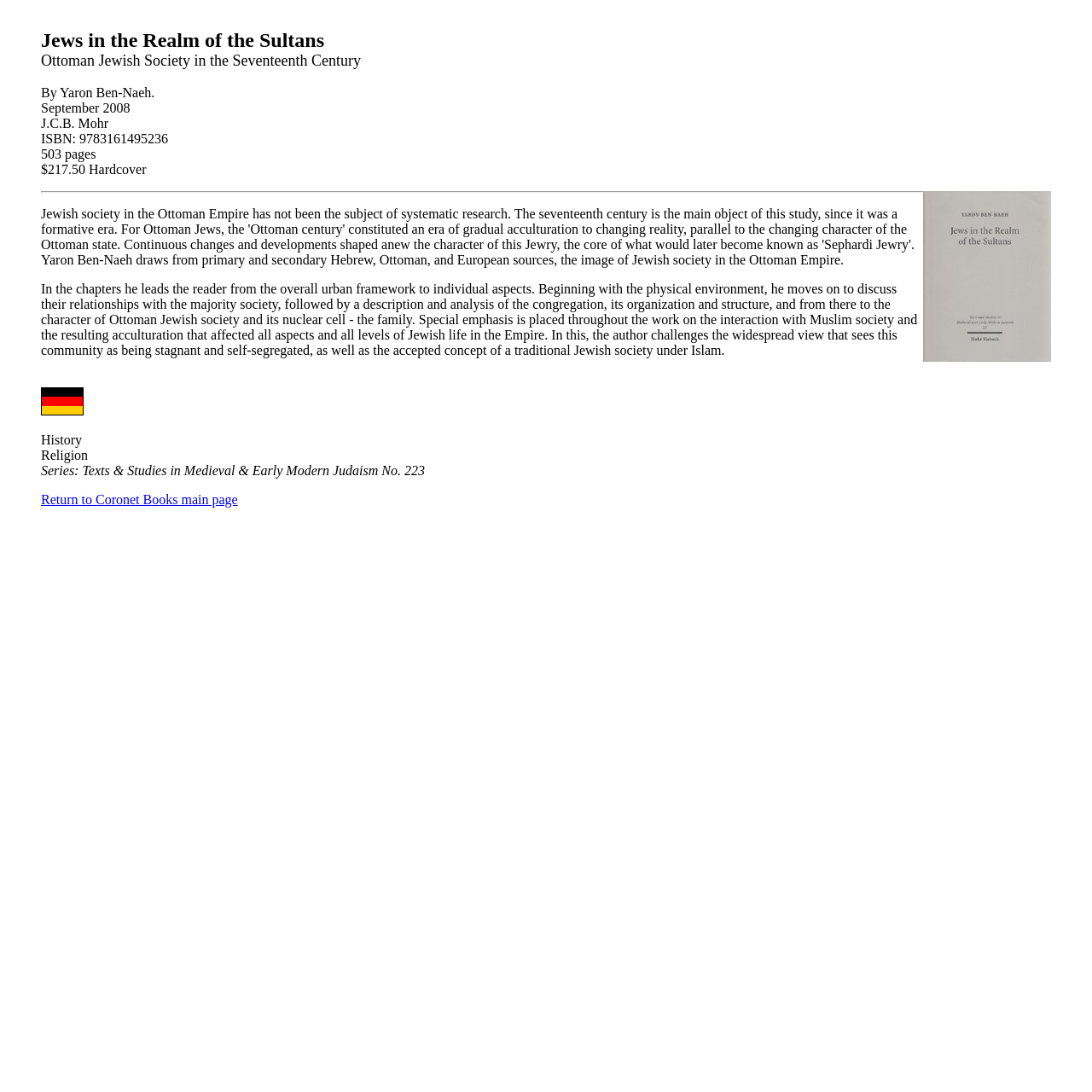Provide a one-word or short-phrase answer to the question:
Who is the author of this book?

Yaron Ben-Naeh